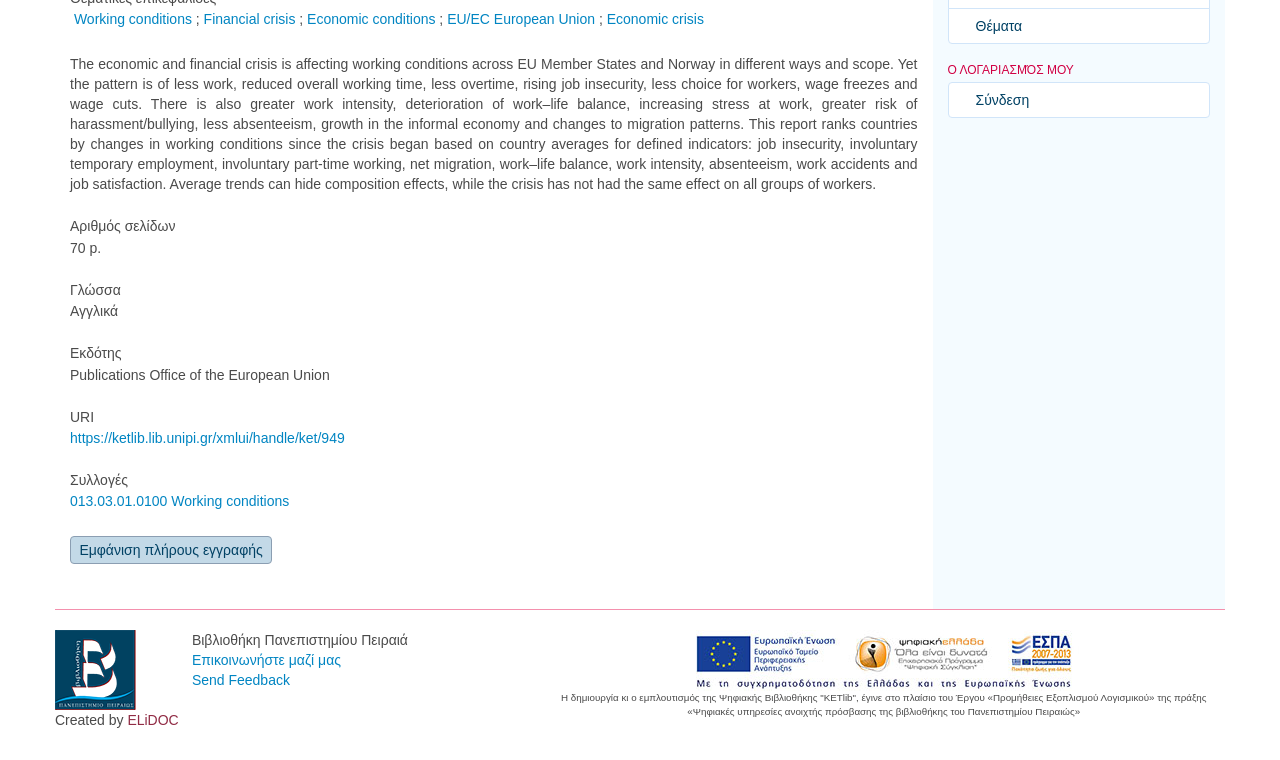Using the element description Επικοινωνήστε μαζί μας, predict the bounding box coordinates for the UI element. Provide the coordinates in (top-left x, top-left y, bottom-right x, bottom-right y) format with values ranging from 0 to 1.

[0.15, 0.858, 0.266, 0.879]